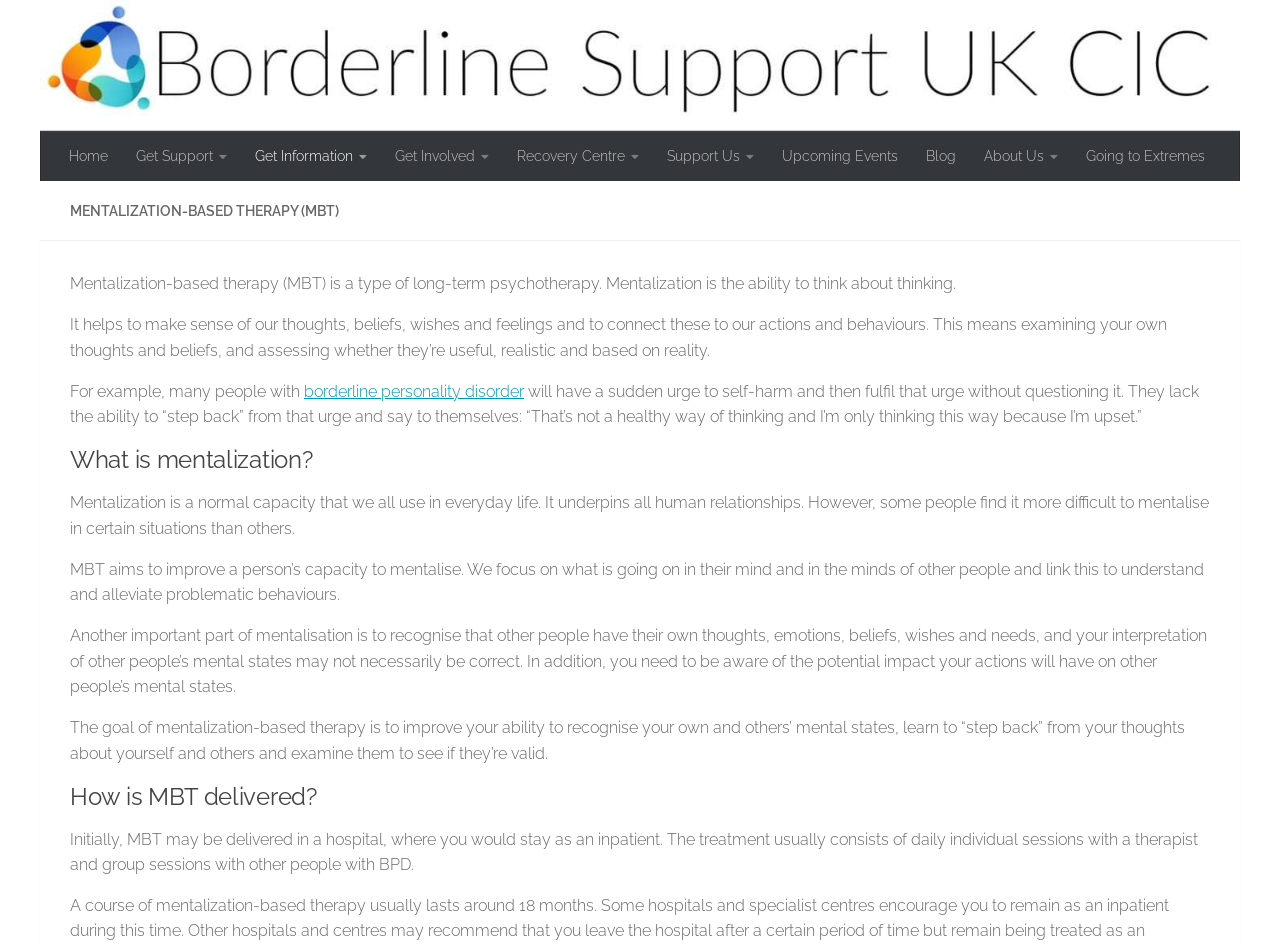Specify the bounding box coordinates of the element's region that should be clicked to achieve the following instruction: "Learn about 'borderline personality disorder'". The bounding box coordinates consist of four float numbers between 0 and 1, in the format [left, top, right, bottom].

[0.238, 0.404, 0.409, 0.424]